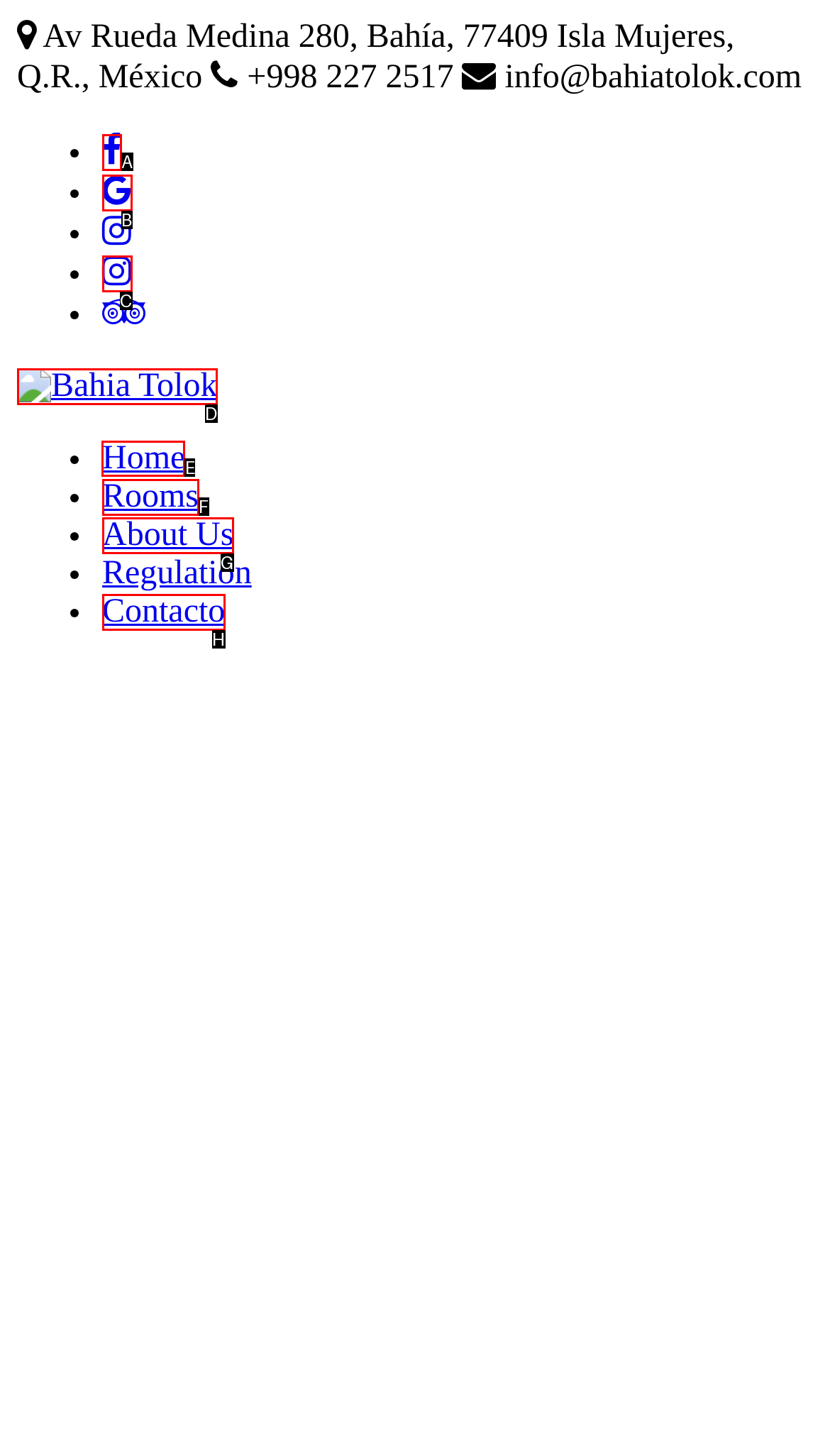Indicate the HTML element to be clicked to accomplish this task: Go to Home Respond using the letter of the correct option.

E